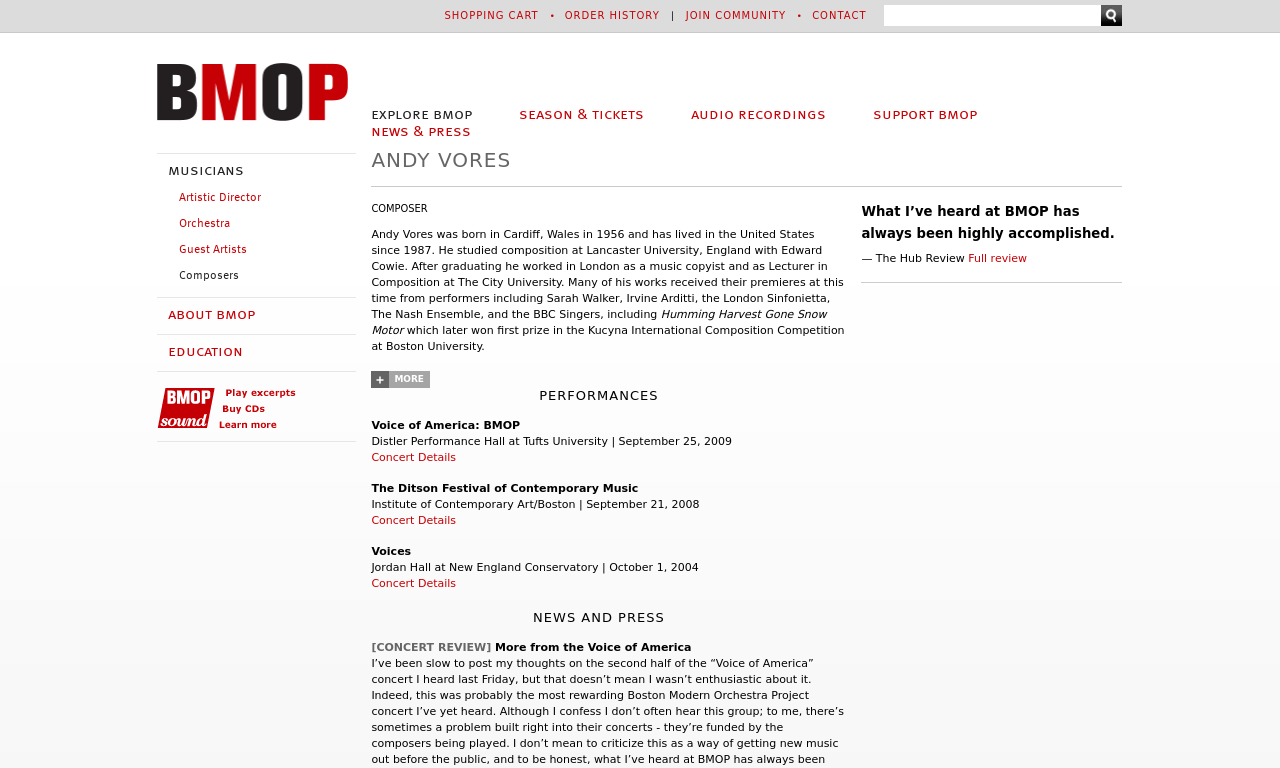What is the name of the composer?
Use the screenshot to answer the question with a single word or phrase.

Andy Vores